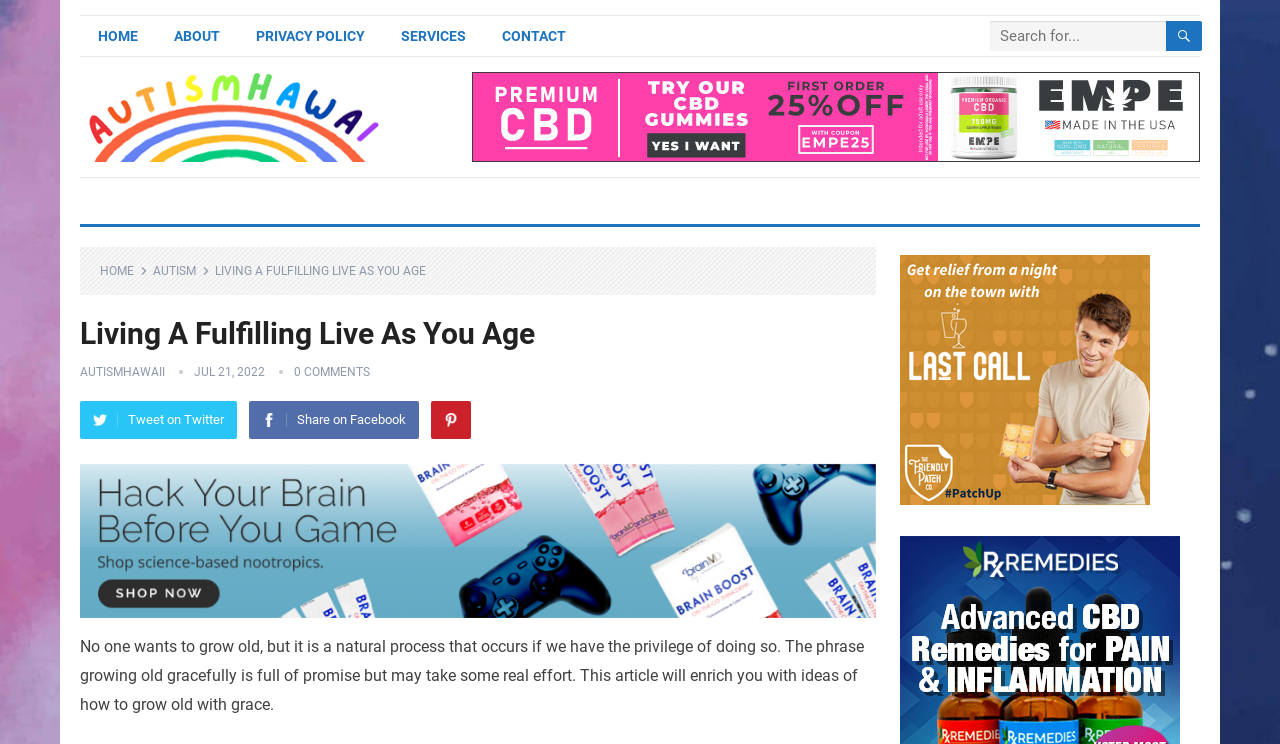Identify the bounding box coordinates for the element that needs to be clicked to fulfill this instruction: "Visit the 'Ministry of Children and Family Development (MCFD)' website". Provide the coordinates in the format of four float numbers between 0 and 1: [left, top, right, bottom].

None